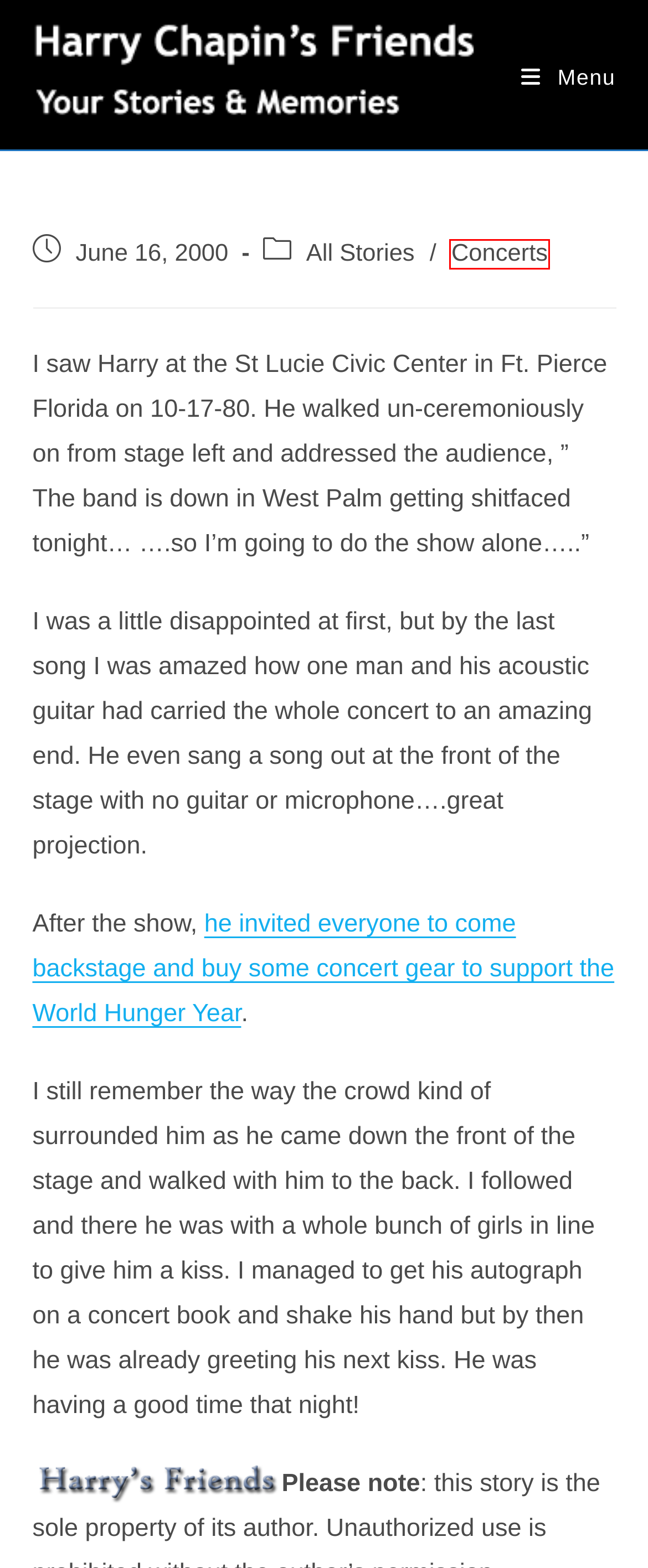Examine the screenshot of a webpage with a red bounding box around a UI element. Select the most accurate webpage description that corresponds to the new page after clicking the highlighted element. Here are the choices:
A. Harry Chapin - Your Stories and Memories - Harry Chapin's Friends
B. Concert List by State Archives - Harry Chapin's Friends
C. Concerts Archives - Harry Chapin's Friends
D. Thanks For The Joy And The Tears by Helen Sharp - Harry Chapin's Friends
E. Just A Kid by Amanda Stephens - Harry Chapin's Friends
F. Harry Chapin Food Bank of Southwest Florida
G. $1.00 For A Kiss...by Debbie Fenoglio - Harry Chapin's Friends
H. All Stories Archives - Harry Chapin's Friends

C